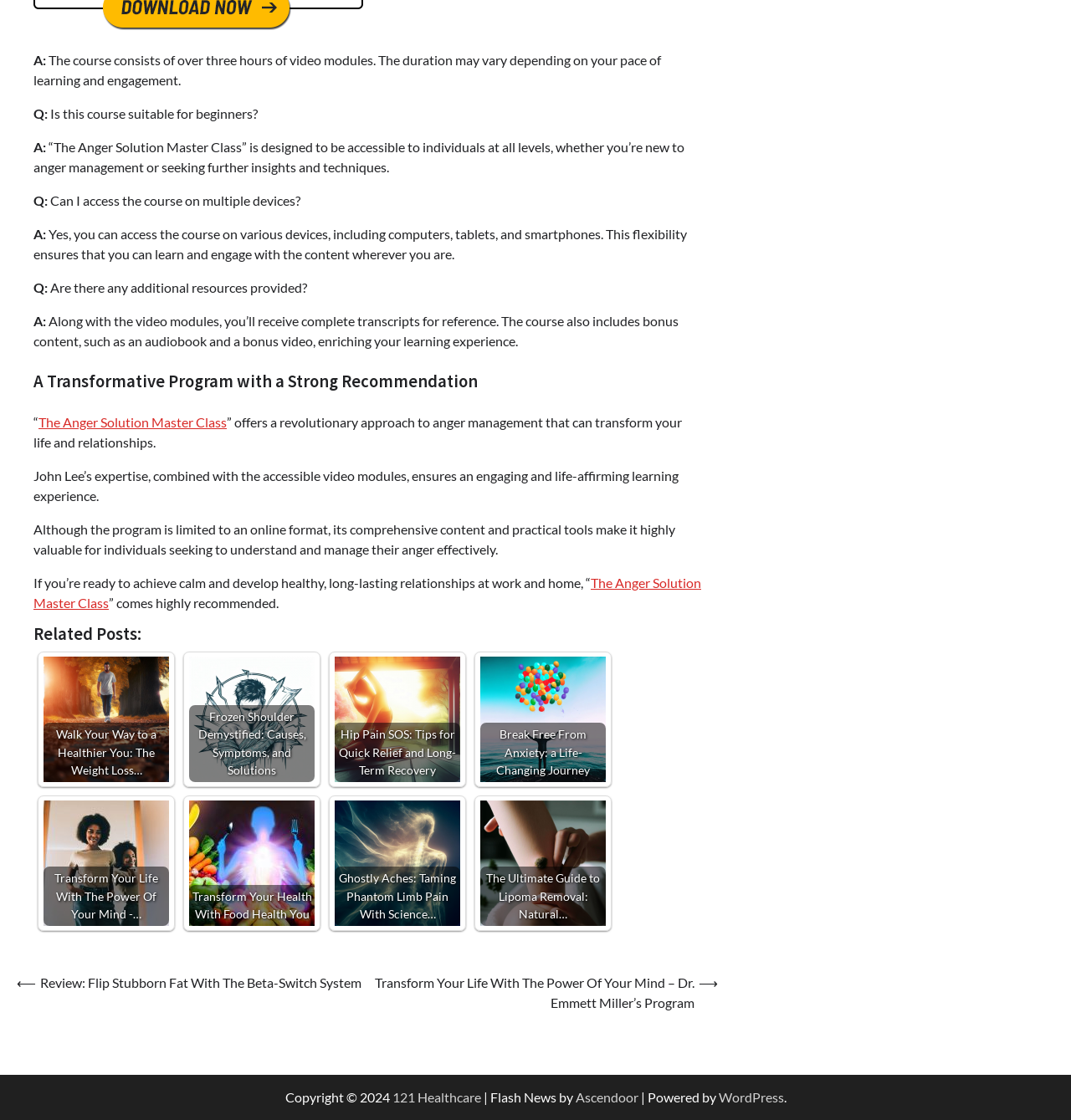Using the description "aria-label="reprogram1"", locate and provide the bounding box of the UI element.

[0.031, 0.016, 0.341, 0.031]